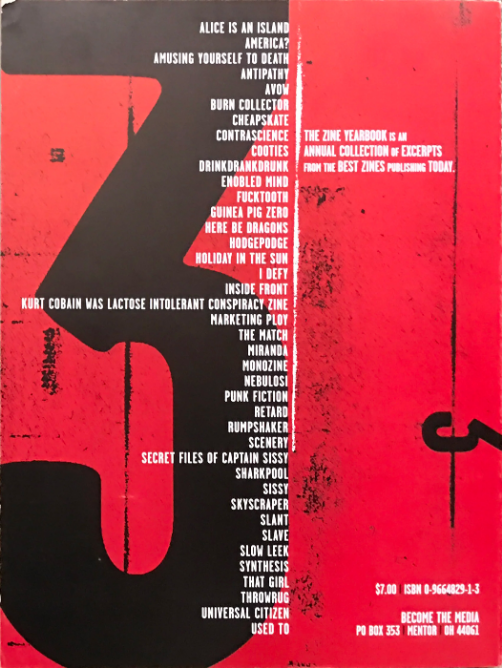Elaborate on all the key elements and details present in the image.

The image features the cover of the third issue of the "Zine Yearbook," a publication dedicated to showcasing the essence of underground press culture. The cover, dominated by a striking red background, prominently displays the bold number "3," symbolizing its third annual edition. Below the title, various notable zines are listed, reflecting the diversity and creativity within the DIY publishing scene, including titles like "Amusing Yourself to Death," "F*cktot," and "Kurt Cobain Was Lactose Intolerant." 

The text also highlights the yearbook's role as an annual collection of excerpts from the best zines being published at the time, emphasizing its significance in preserving and promoting underground voices. This particular issue, published during a peak of DIY culture, showcases the vibrant and eclectic nature of zine-making. The cover is not only visually captivating but also serves as a time capsule of the zine culture from the late '90s to the early 2000s.